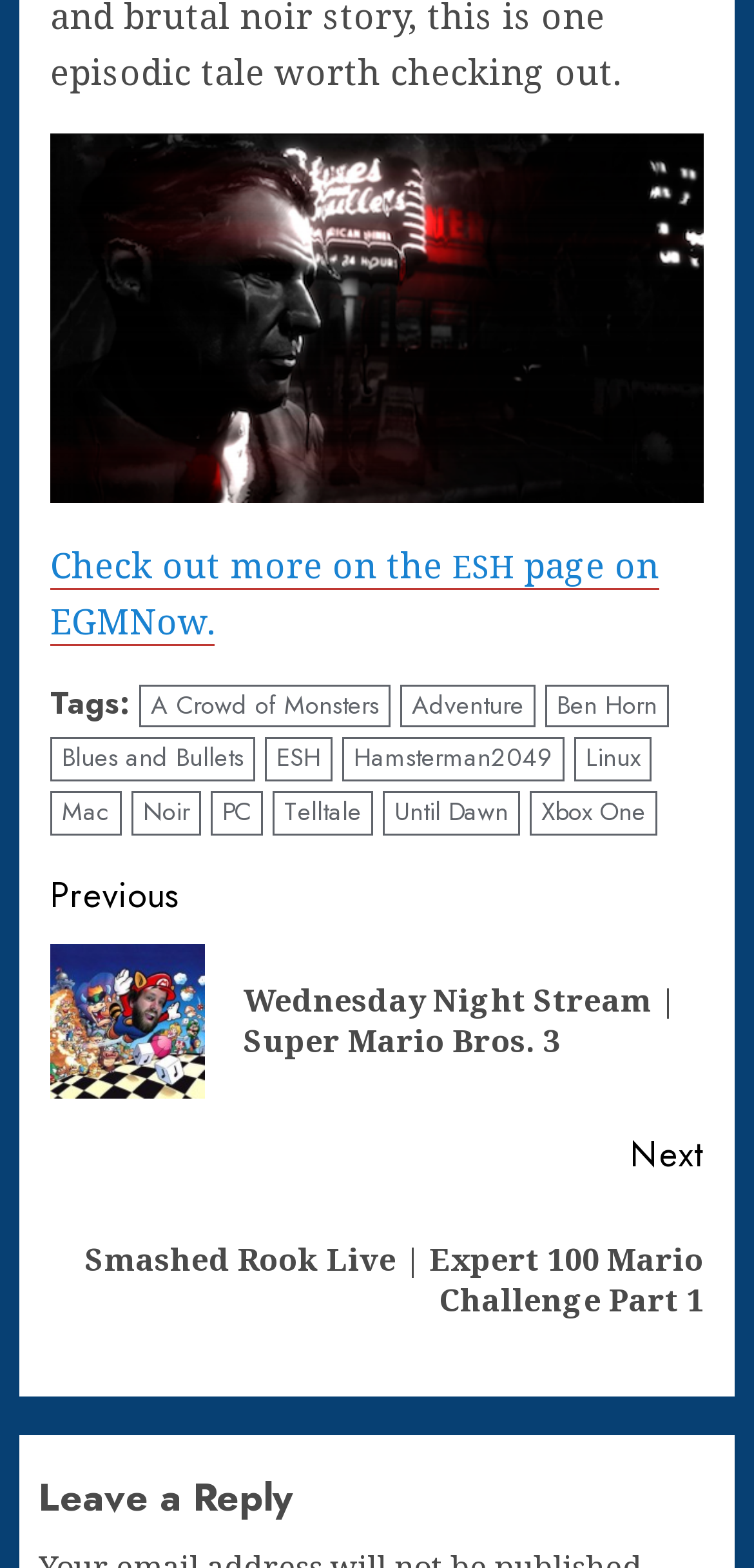Please identify the bounding box coordinates of the element that needs to be clicked to execute the following command: "Click on the link to check out more on the ESH page on EGMNow.". Provide the bounding box using four float numbers between 0 and 1, formatted as [left, top, right, bottom].

[0.067, 0.345, 0.874, 0.412]